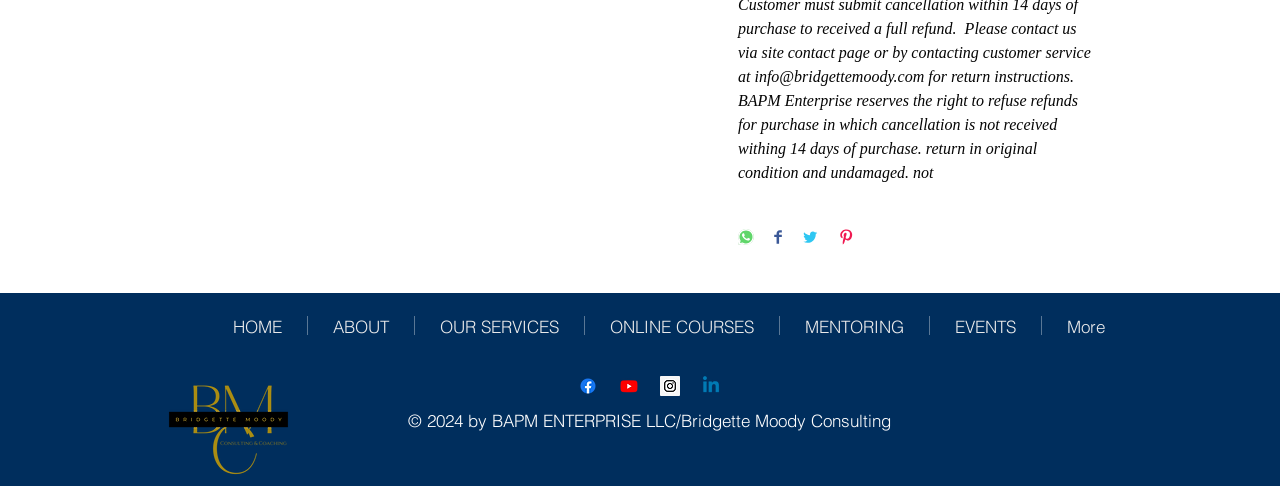Find the bounding box coordinates of the element's region that should be clicked in order to follow the given instruction: "Visit Facebook page". The coordinates should consist of four float numbers between 0 and 1, i.e., [left, top, right, bottom].

[0.452, 0.774, 0.467, 0.815]